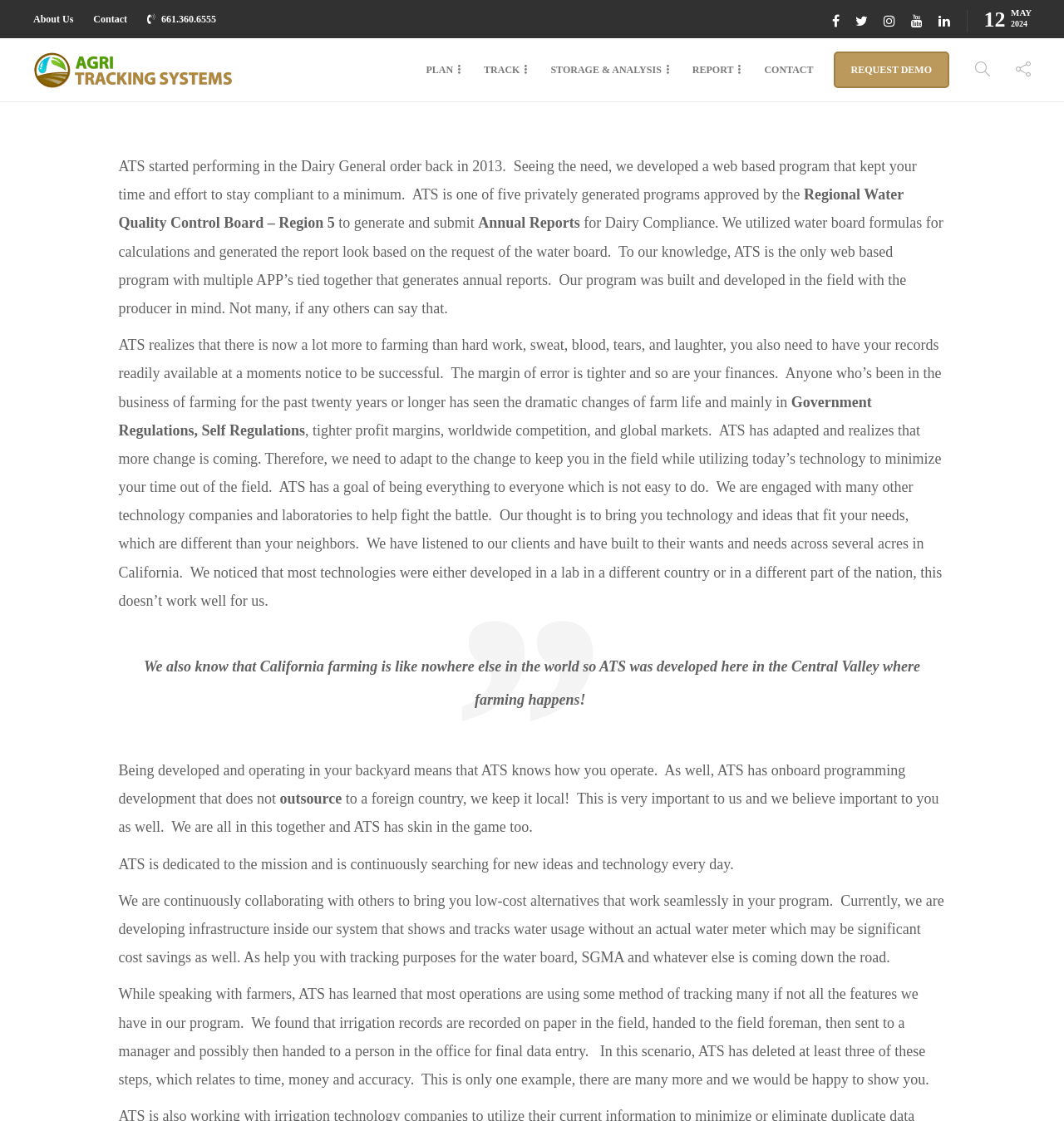What is the name of the company?
Answer the question with detailed information derived from the image.

The name of the company can be found in the link 'Agri Tracking Systems' which is located in the LayoutTable with bounding box coordinates [0.031, 0.046, 0.219, 0.079]. This link is also accompanied by an image with the same name, indicating that it is the company's logo or branding.